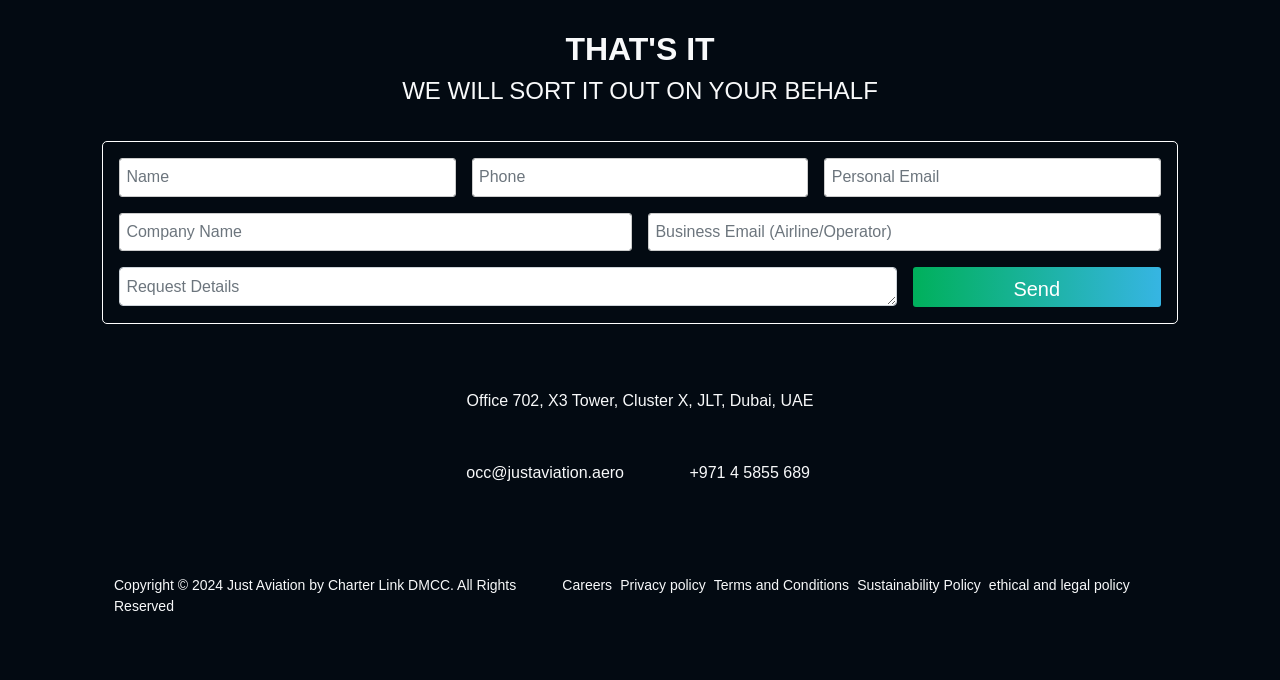What is the purpose of the form?
Answer with a single word or phrase by referring to the visual content.

Contact form